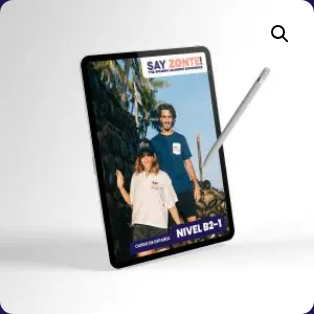What is the purpose of the manual?
Answer the question with a detailed explanation, including all necessary information.

The purpose of the manual is to enrich vocabulary and communication skills, as stated in the caption, which aligns with the interactive and modern approach to learning indicated by the stylus beside the tablet.